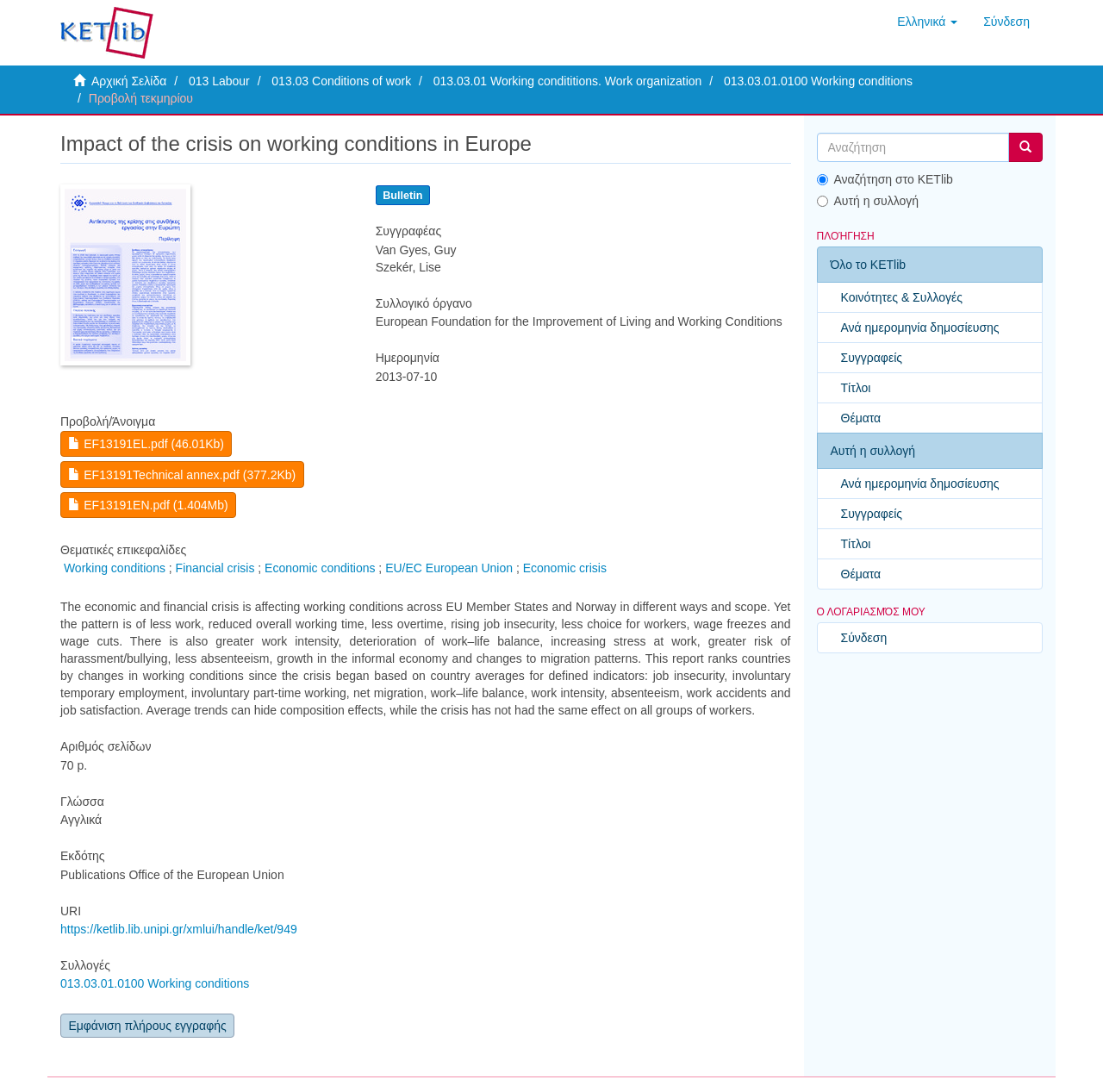Please locate the bounding box coordinates of the region I need to click to follow this instruction: "Search in the KETlib".

[0.74, 0.122, 0.915, 0.148]